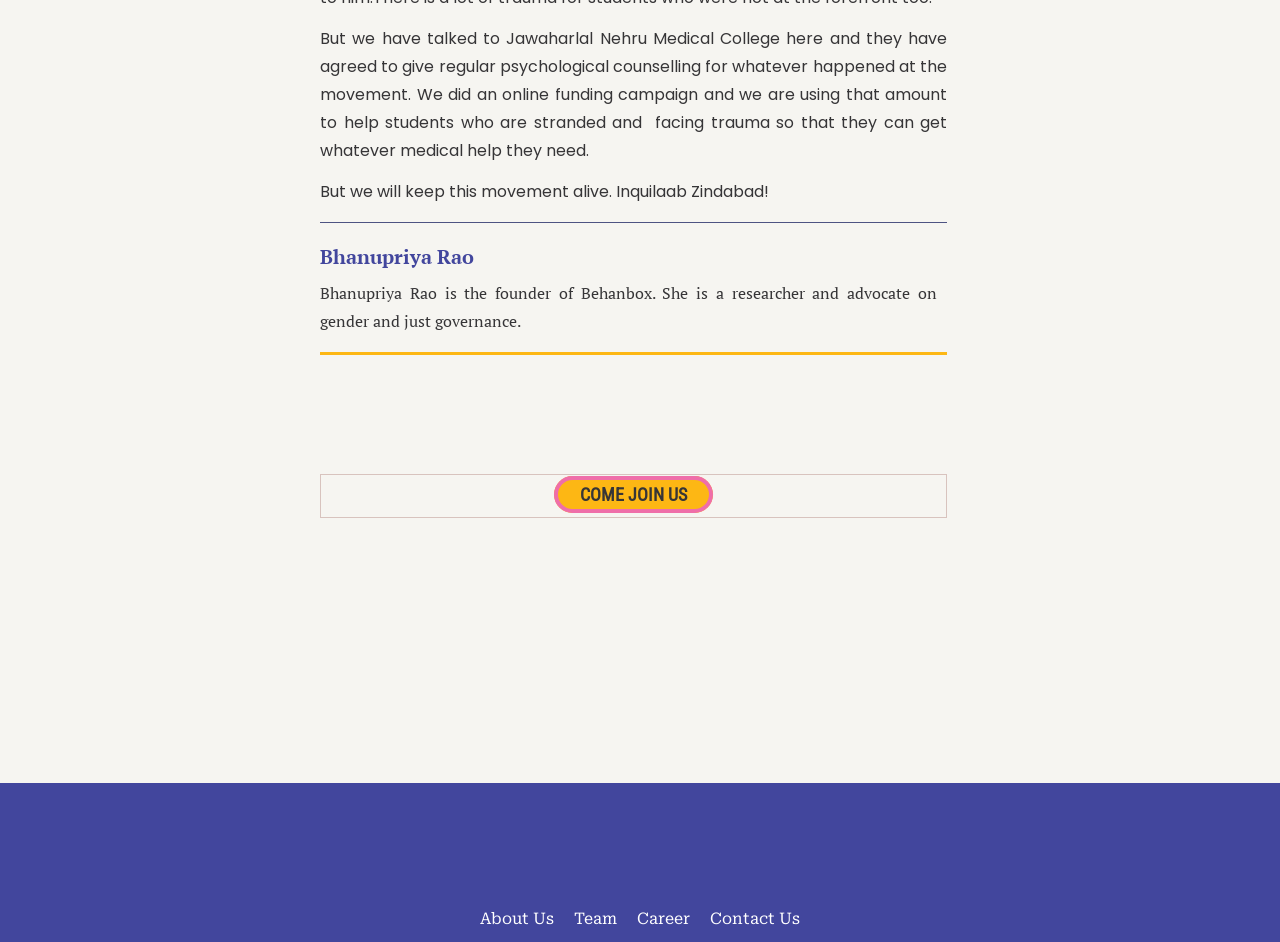Examine the screenshot and answer the question in as much detail as possible: What is the image above the 'COME JOIN US' button?

I found the answer by looking at the image above the 'COME JOIN US' button, which is a picture of a girl wearing a jacket.